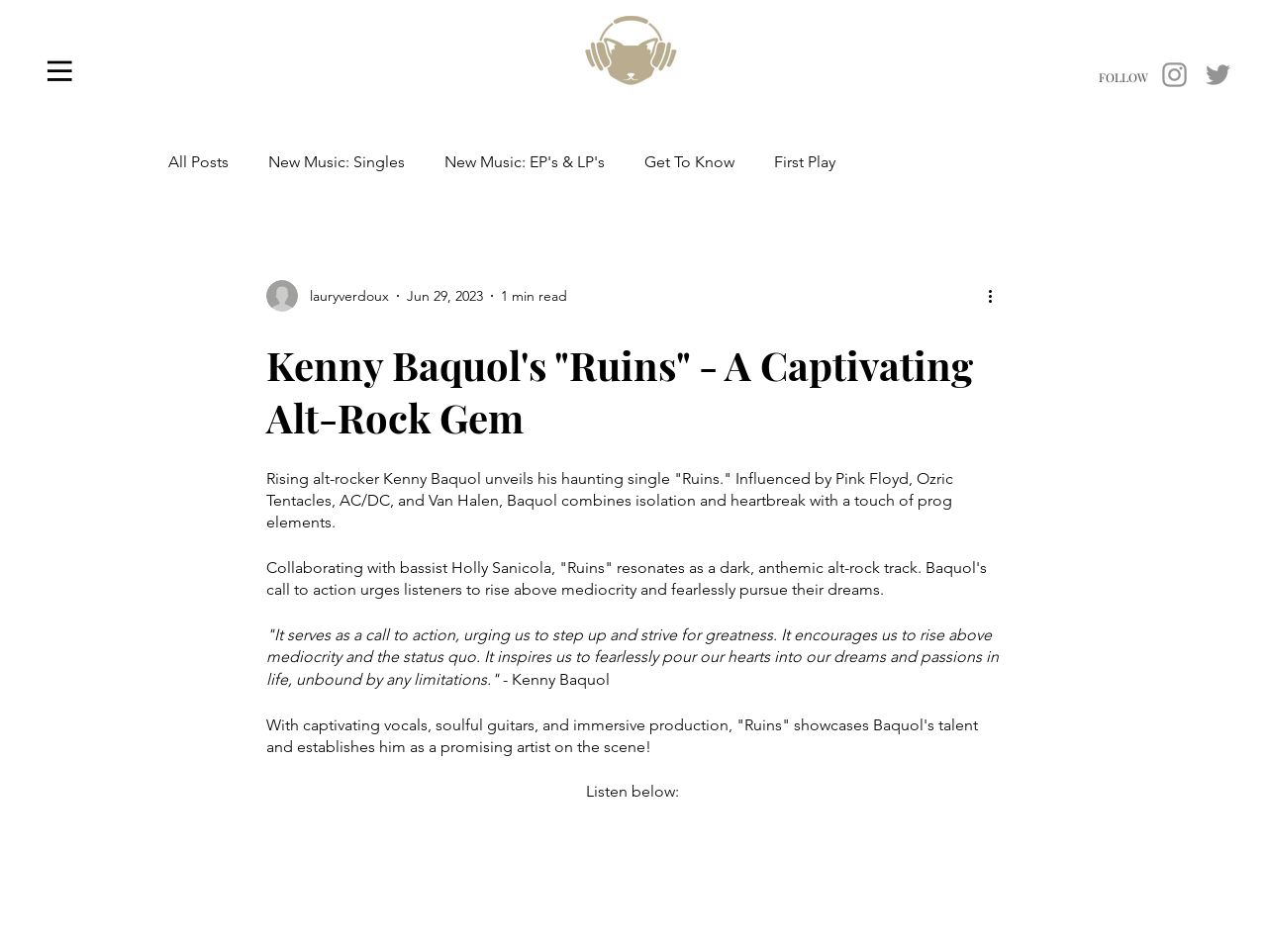Determine the bounding box coordinates for the region that must be clicked to execute the following instruction: "View all posts".

[0.133, 0.16, 0.18, 0.179]